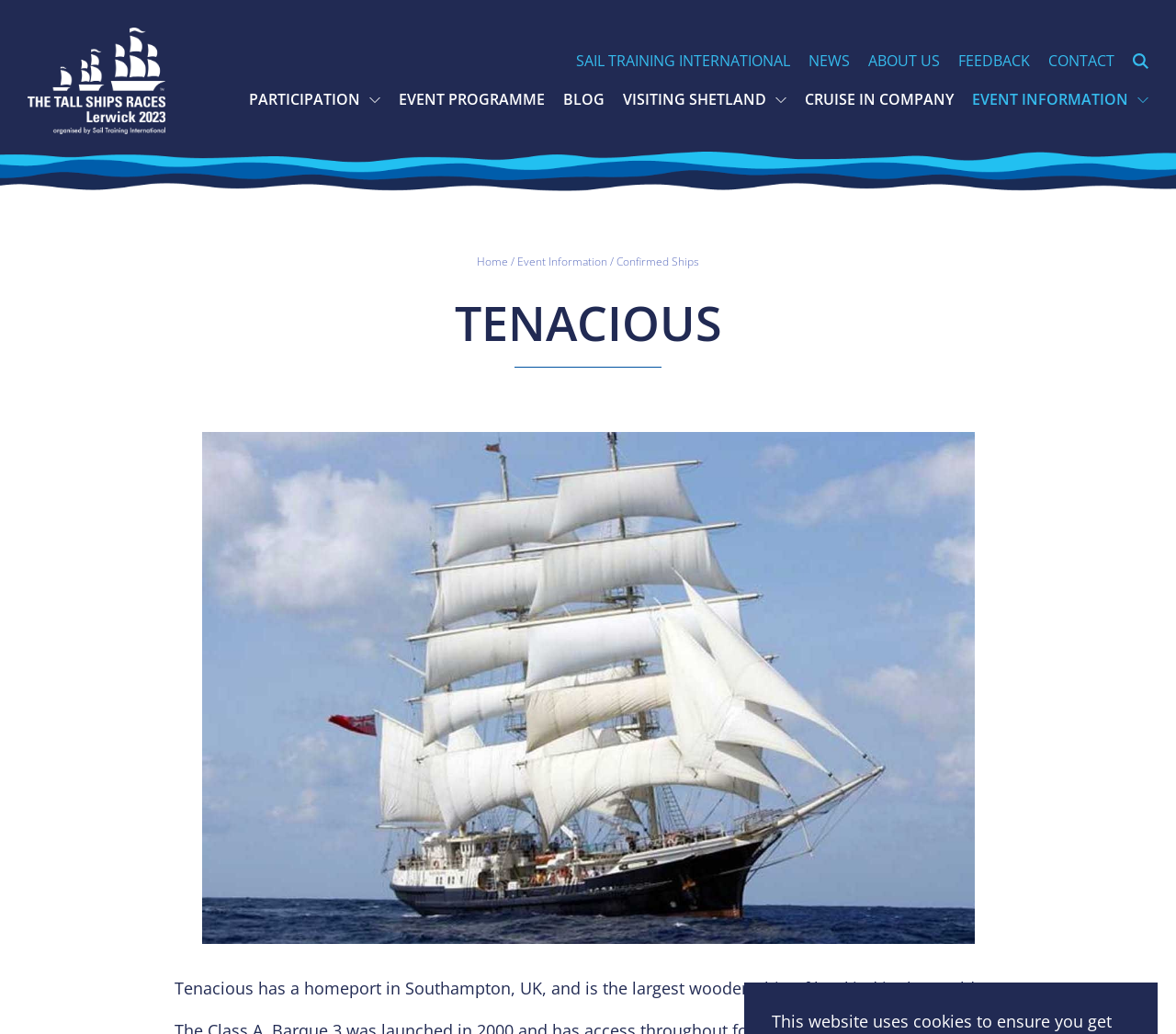Pinpoint the bounding box coordinates of the clickable area necessary to execute the following instruction: "Search for something". The coordinates should be given as four float numbers between 0 and 1, namely [left, top, right, bottom].

[0.955, 0.051, 0.977, 0.066]